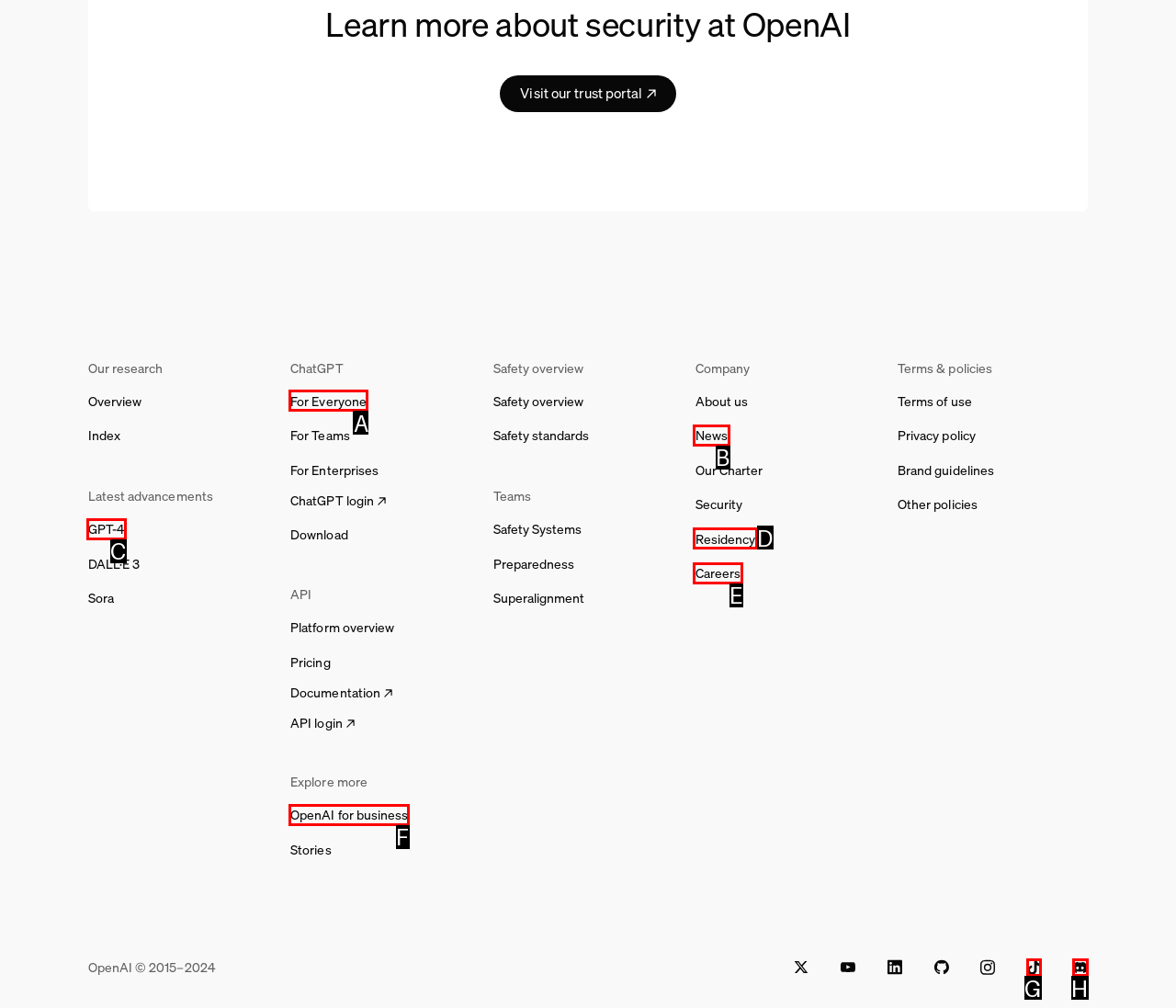Which option should I select to accomplish the task: View OpenAI for business? Respond with the corresponding letter from the given choices.

F